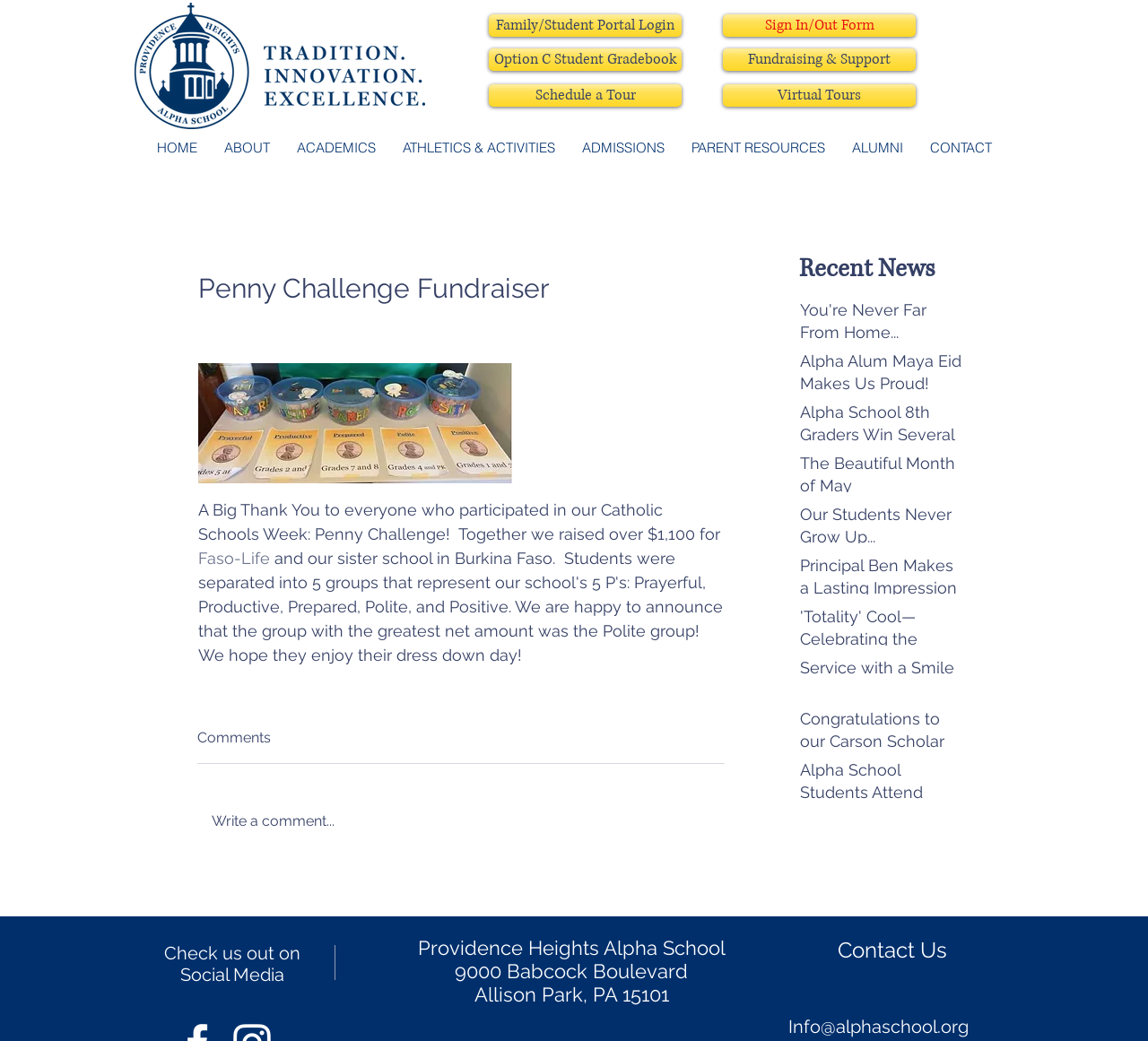Reply to the question below using a single word or brief phrase:
What type of news is listed on the webpage?

Recent News